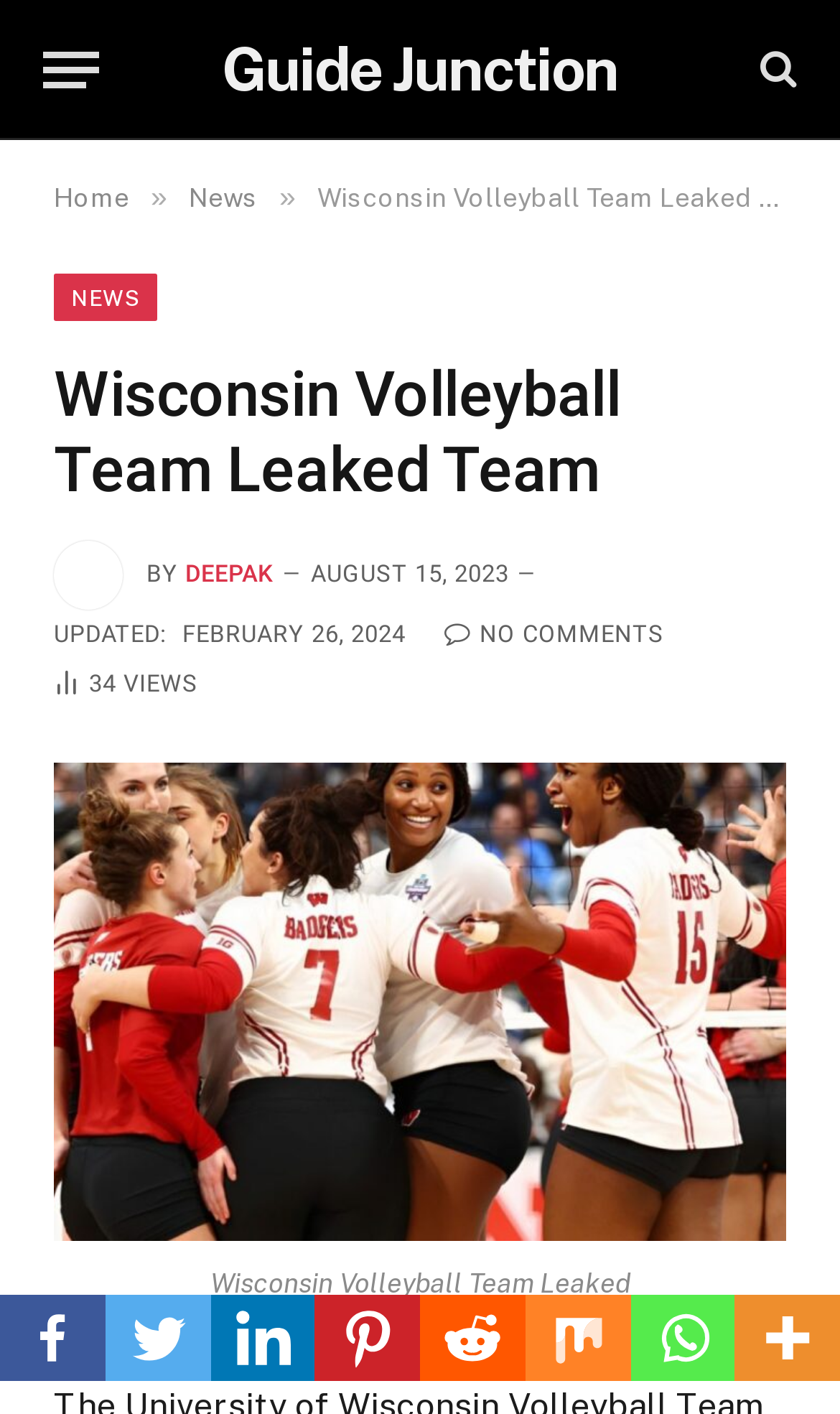Determine the bounding box coordinates of the clickable element to complete this instruction: "Click the menu button". Provide the coordinates in the format of four float numbers between 0 and 1, [left, top, right, bottom].

[0.051, 0.014, 0.118, 0.083]